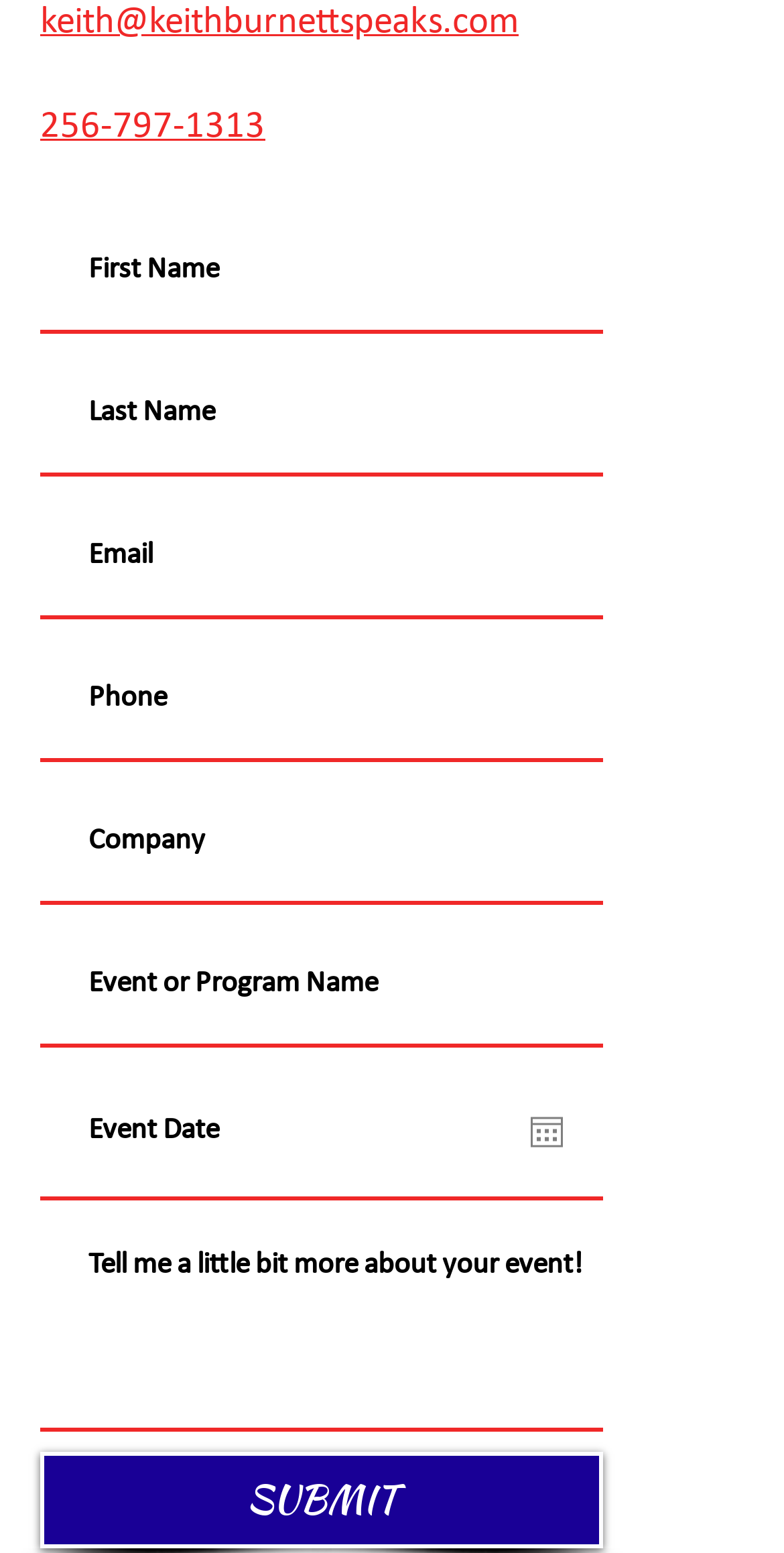Show the bounding box coordinates for the HTML element described as: "256-797-1313".

[0.051, 0.064, 0.338, 0.093]